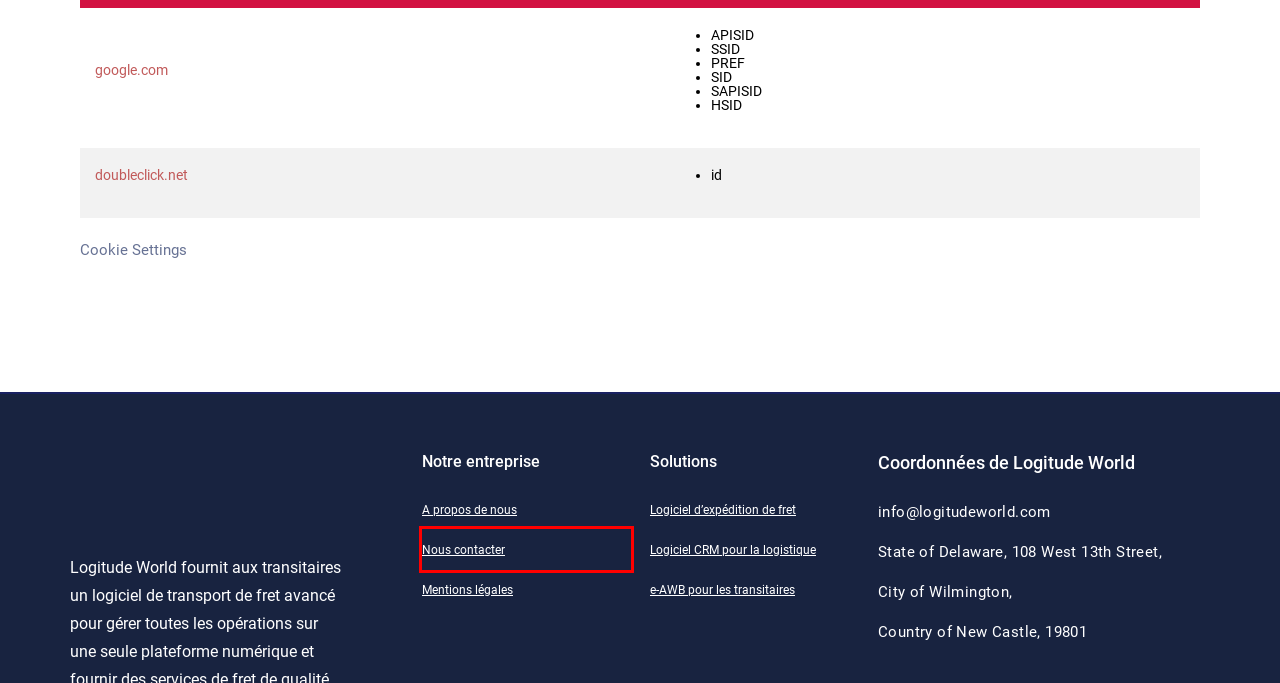Examine the screenshot of the webpage, which has a red bounding box around a UI element. Select the webpage description that best fits the new webpage after the element inside the red bounding box is clicked. Here are the choices:
A. Contact Us - Logitude World
B. .doubleclick.net third party host search results | Cookiepedia
C. Logitude World Blog - First Freight Forwarding Software
D. Cost and Profit/Loss Analysis for Freight Forwarders
E. Freight Forwarding Management Software - About Logitude World
F. Master Subscription Agreement - Logitude World
G. Global Freight Forwarding and Shipping Software Solution
H. Secure TMS Shipping and Freight Forwarding Software

A